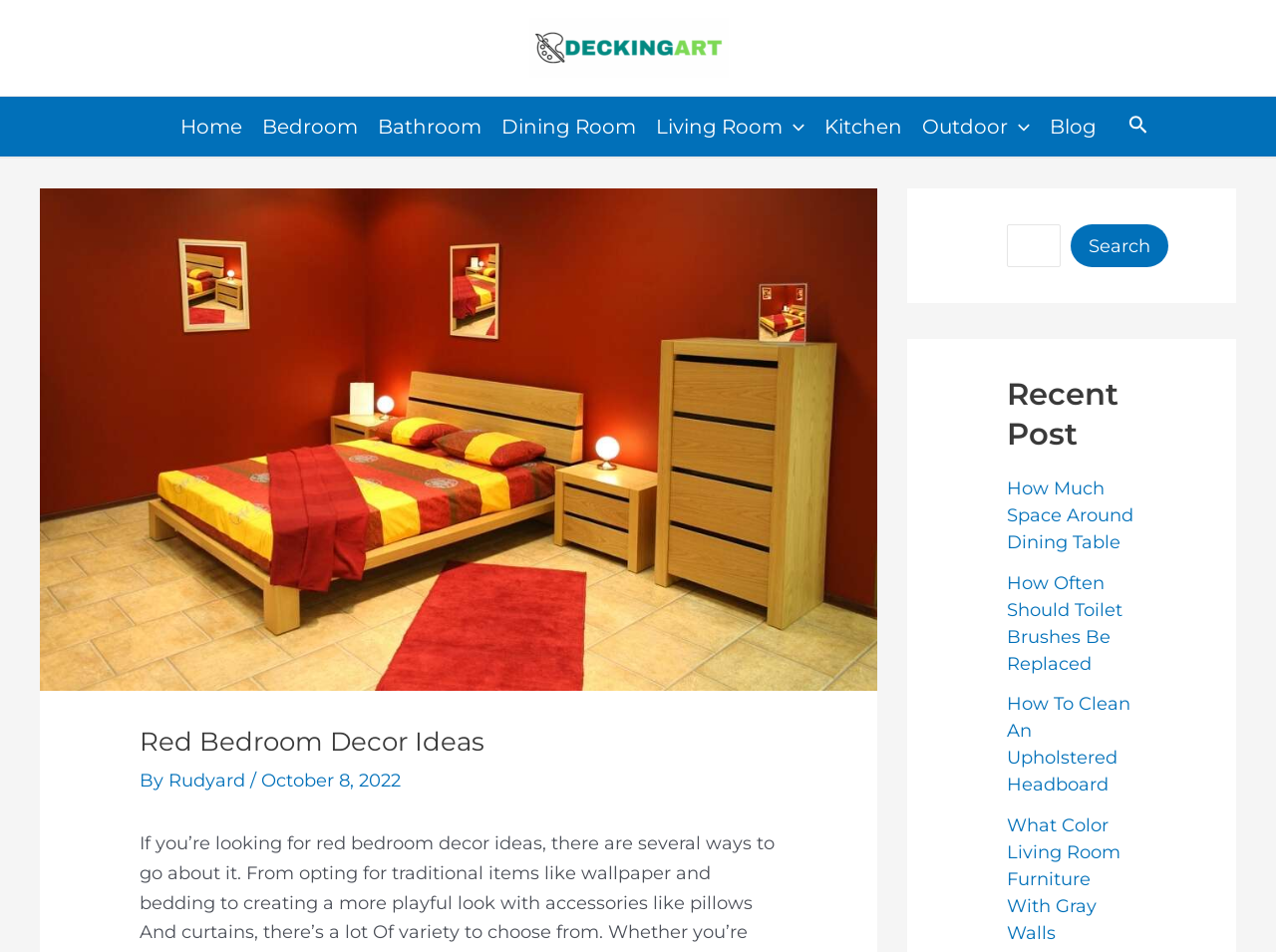Please indicate the bounding box coordinates of the element's region to be clicked to achieve the instruction: "Explore the 'Bedroom' category". Provide the coordinates as four float numbers between 0 and 1, i.e., [left, top, right, bottom].

[0.197, 0.102, 0.288, 0.164]